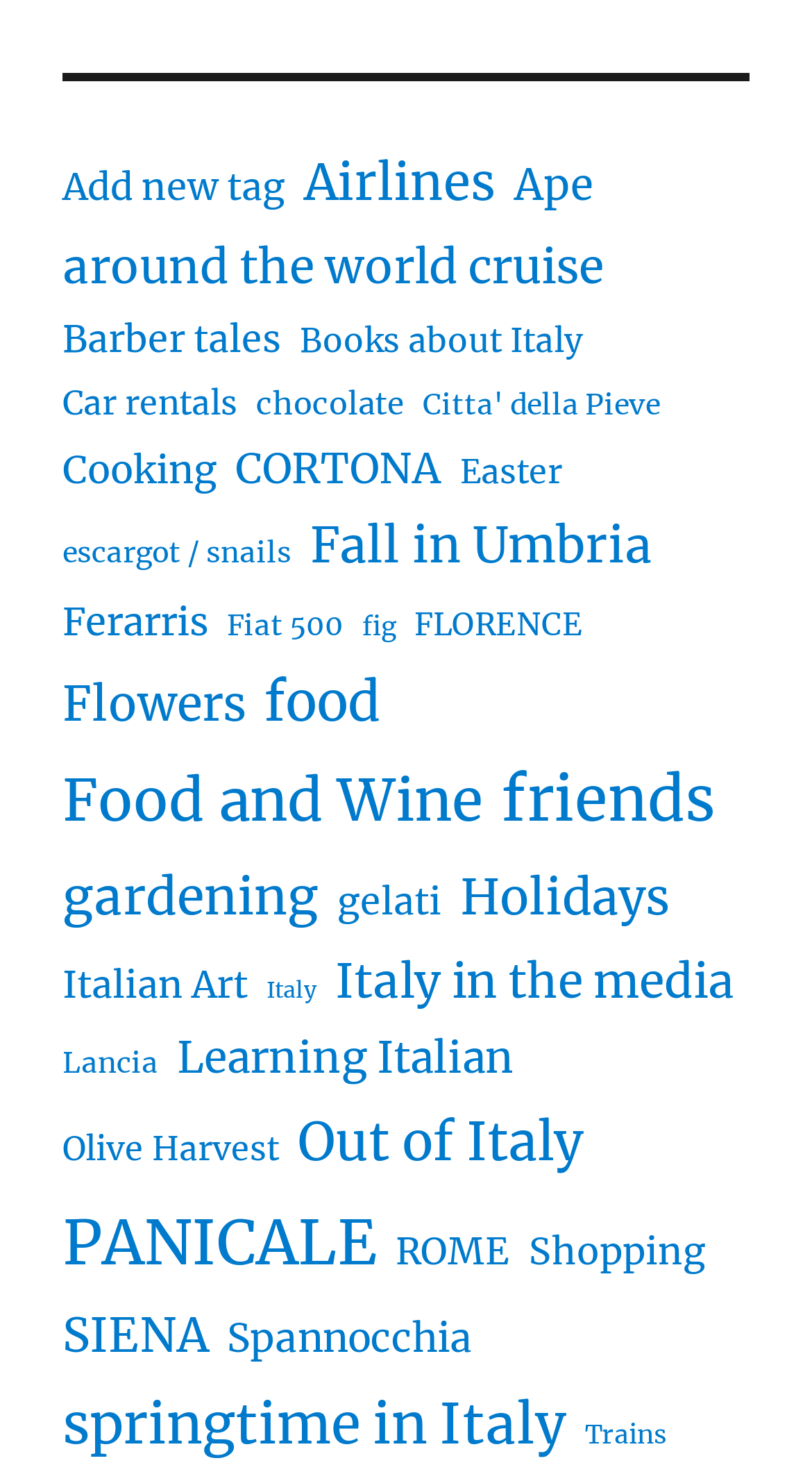Find the bounding box coordinates of the clickable element required to execute the following instruction: "Browse 'springtime in Italy' items". Provide the coordinates as four float numbers between 0 and 1, i.e., [left, top, right, bottom].

[0.077, 0.93, 0.697, 0.994]